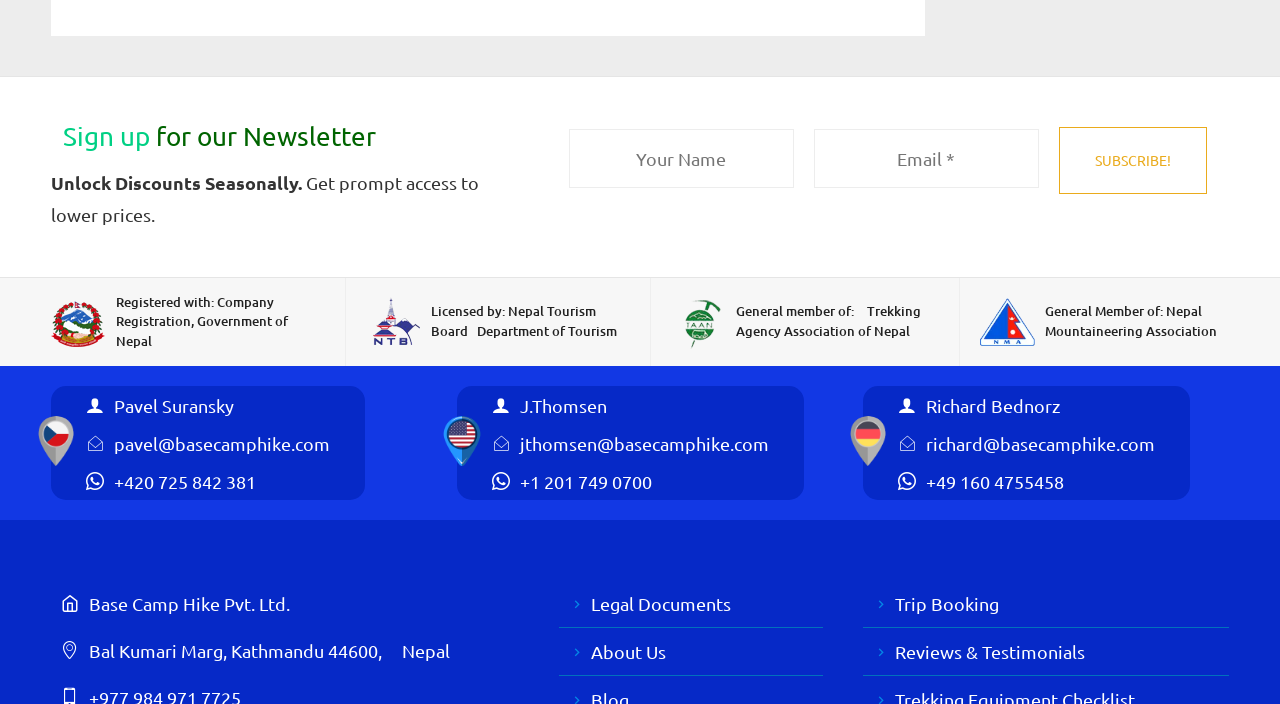What is the registration information of the company?
Please provide a comprehensive and detailed answer to the question.

The registration information of the company can be found on the webpage, which states that the company is 'Registered with: Company Registration, Government of Nepal' and 'Licensed by: Nepal Tourism Board Department of Tourism'.